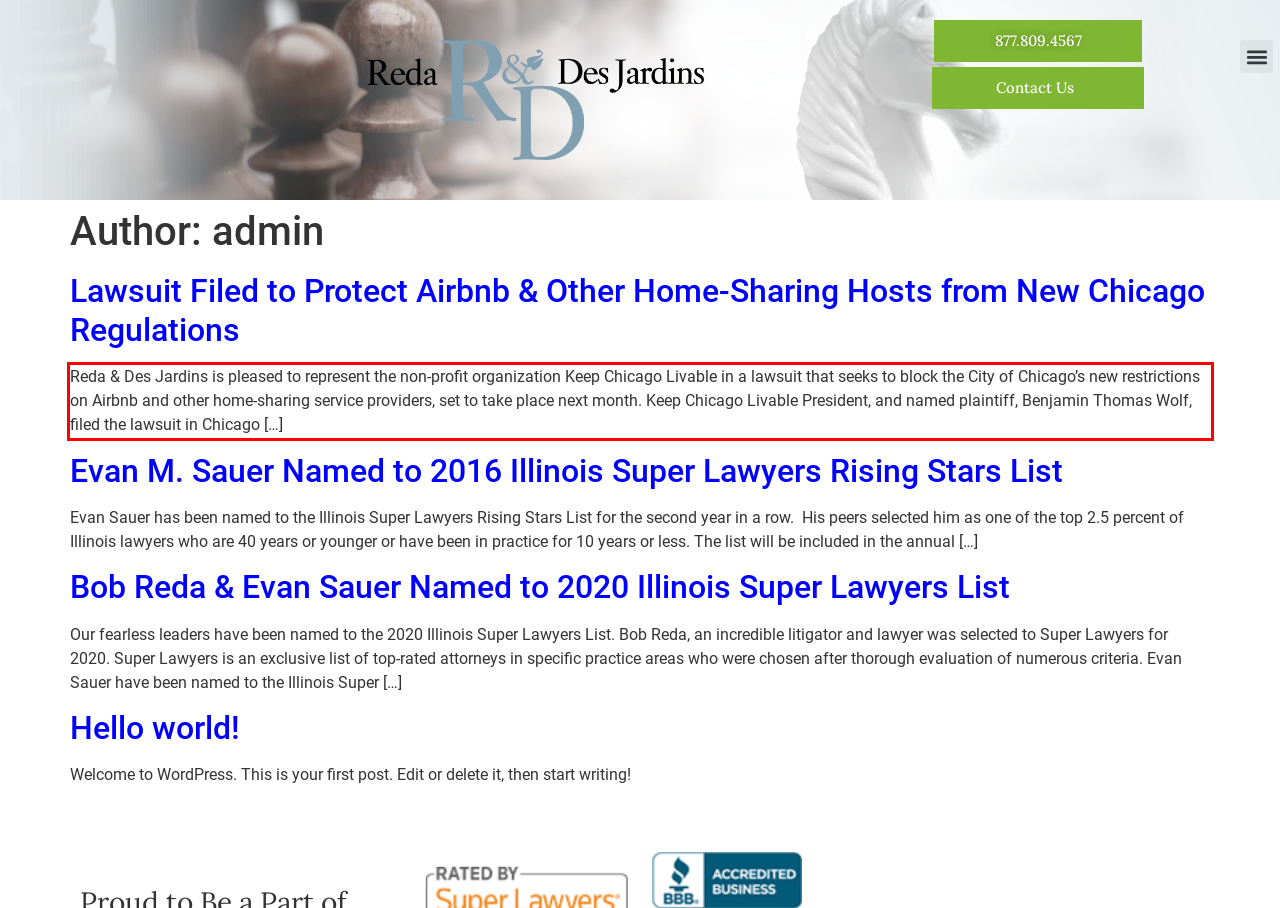The screenshot provided shows a webpage with a red bounding box. Apply OCR to the text within this red bounding box and provide the extracted content.

Reda & Des Jardins is pleased to represent the non-profit organization Keep Chicago Livable in a lawsuit that seeks to block the City of Chicago’s new restrictions on Airbnb and other home-sharing service providers, set to take place next month. Keep Chicago Livable President, and named plaintiff, Benjamin Thomas Wolf, filed the lawsuit in Chicago […]